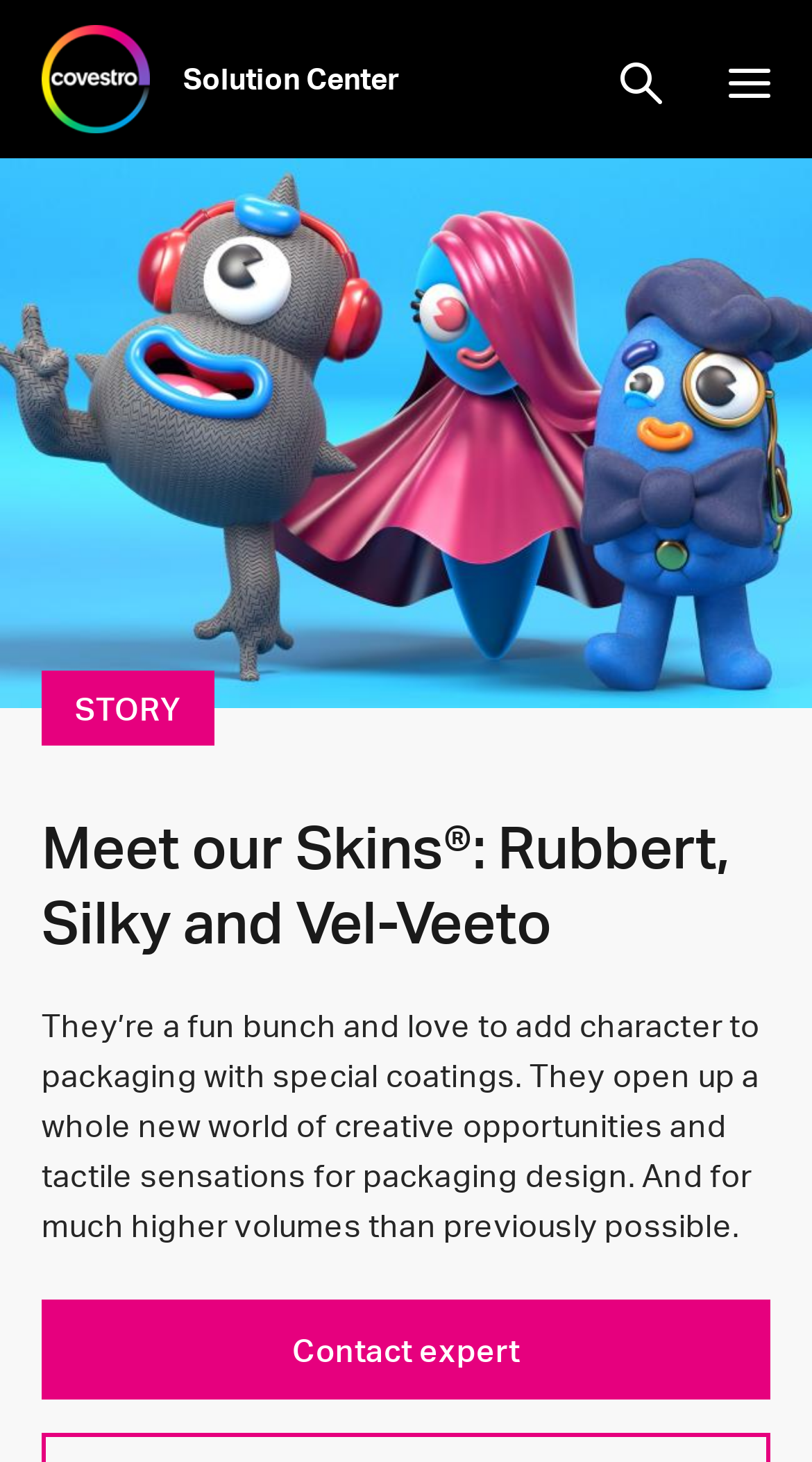Respond with a single word or phrase for the following question: 
What is the logo on the top left corner?

Covestro Logo